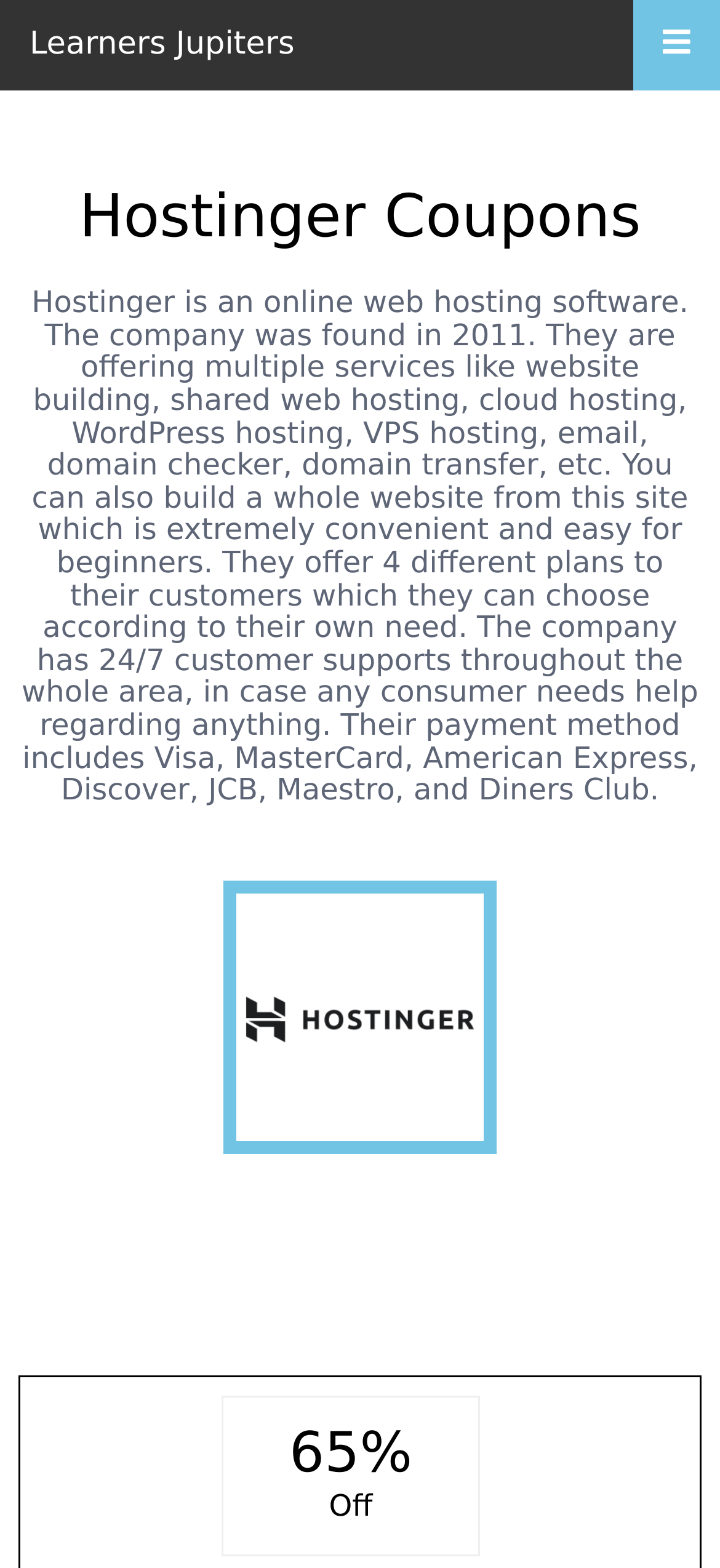Respond to the question with just a single word or phrase: 
What kind of support does Hostinger provide to its customers?

24/7 customer support